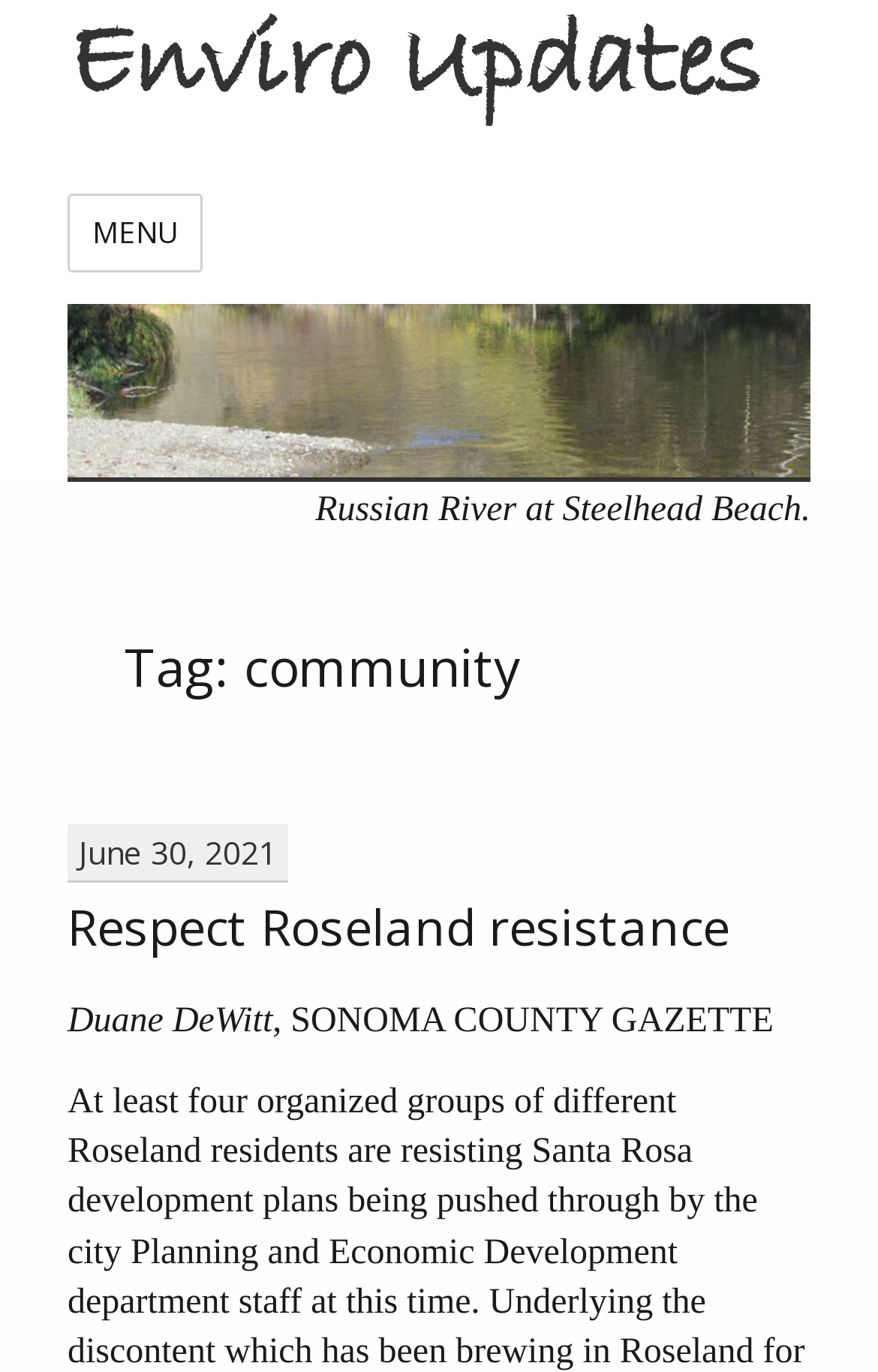Is the article related to a specific location?
From the screenshot, supply a one-word or short-phrase answer.

Yes